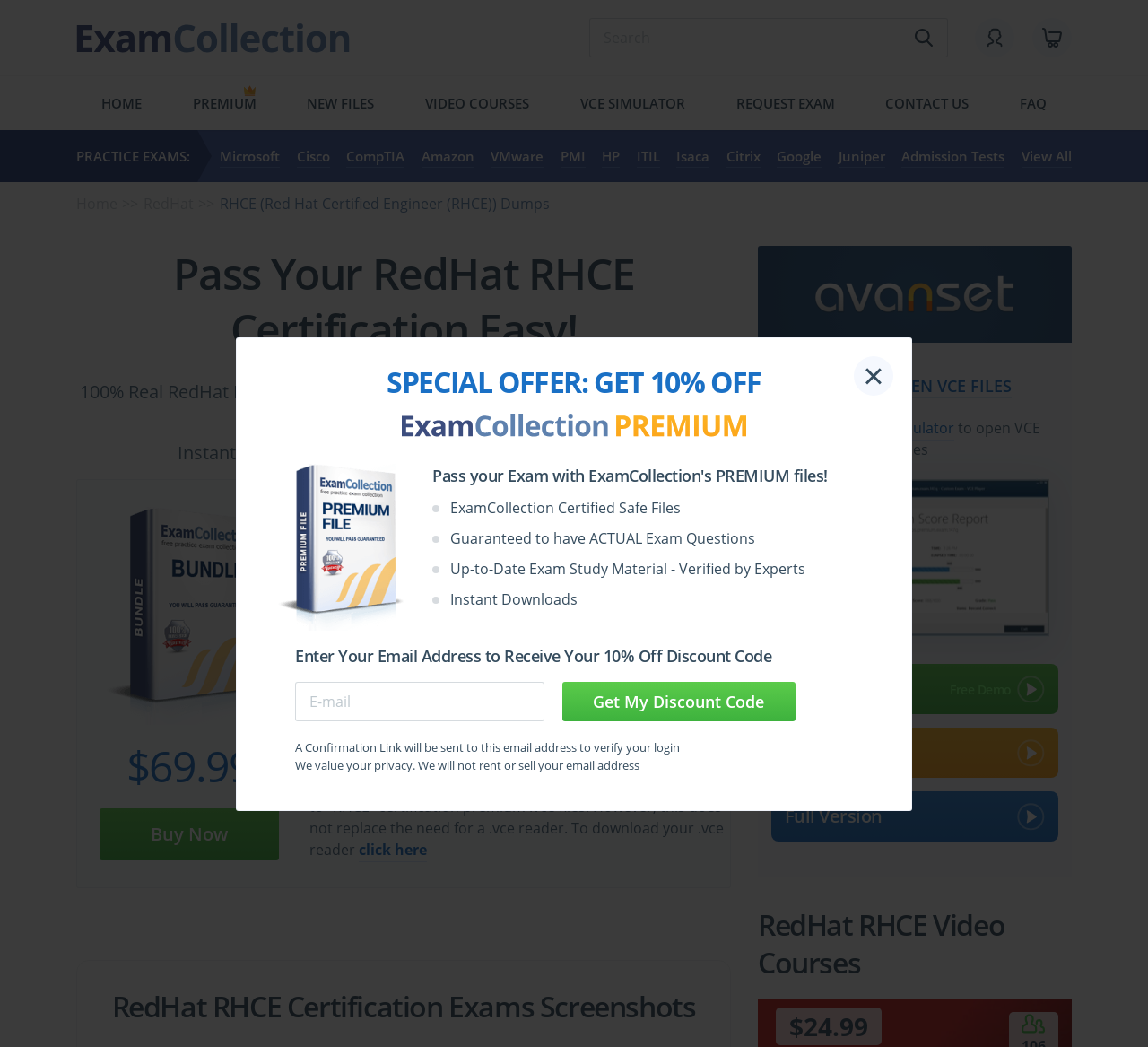What is the price of the RedHat RHCE Certification Bundle?
Using the information from the image, give a concise answer in one word or a short phrase.

$69.99